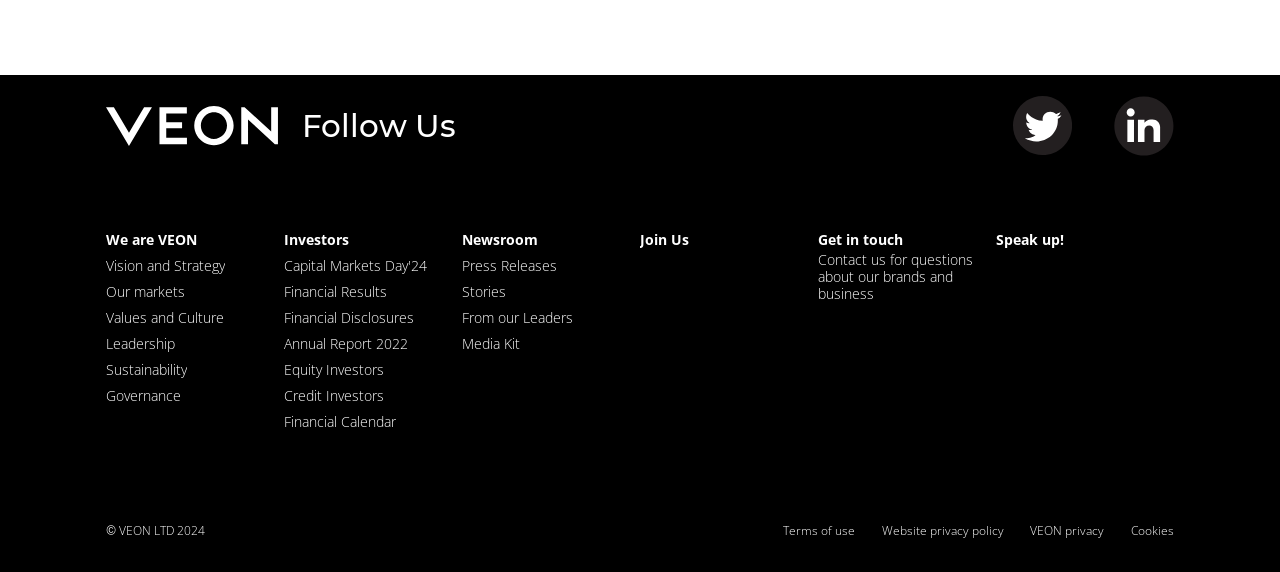Specify the bounding box coordinates of the region I need to click to perform the following instruction: "Get in touch with us". The coordinates must be four float numbers in the range of 0 to 1, i.e., [left, top, right, bottom].

[0.639, 0.405, 0.705, 0.434]